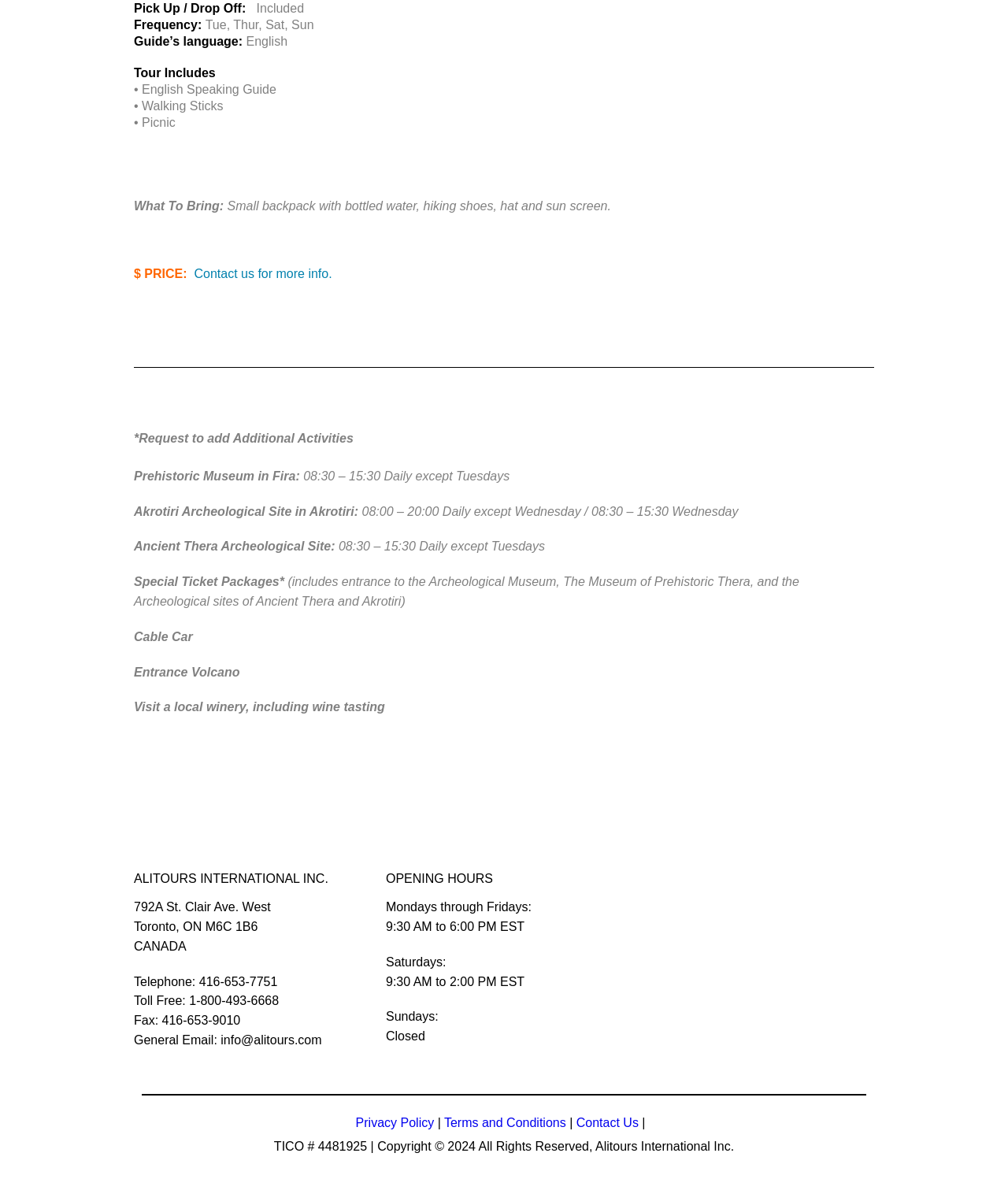Examine the image and give a thorough answer to the following question:
What is included in the tour?

The answer can be found in the section 'Tour Includes' where it lists the items included in the tour, which are English Speaking Guide, Walking Sticks, and Picnic.